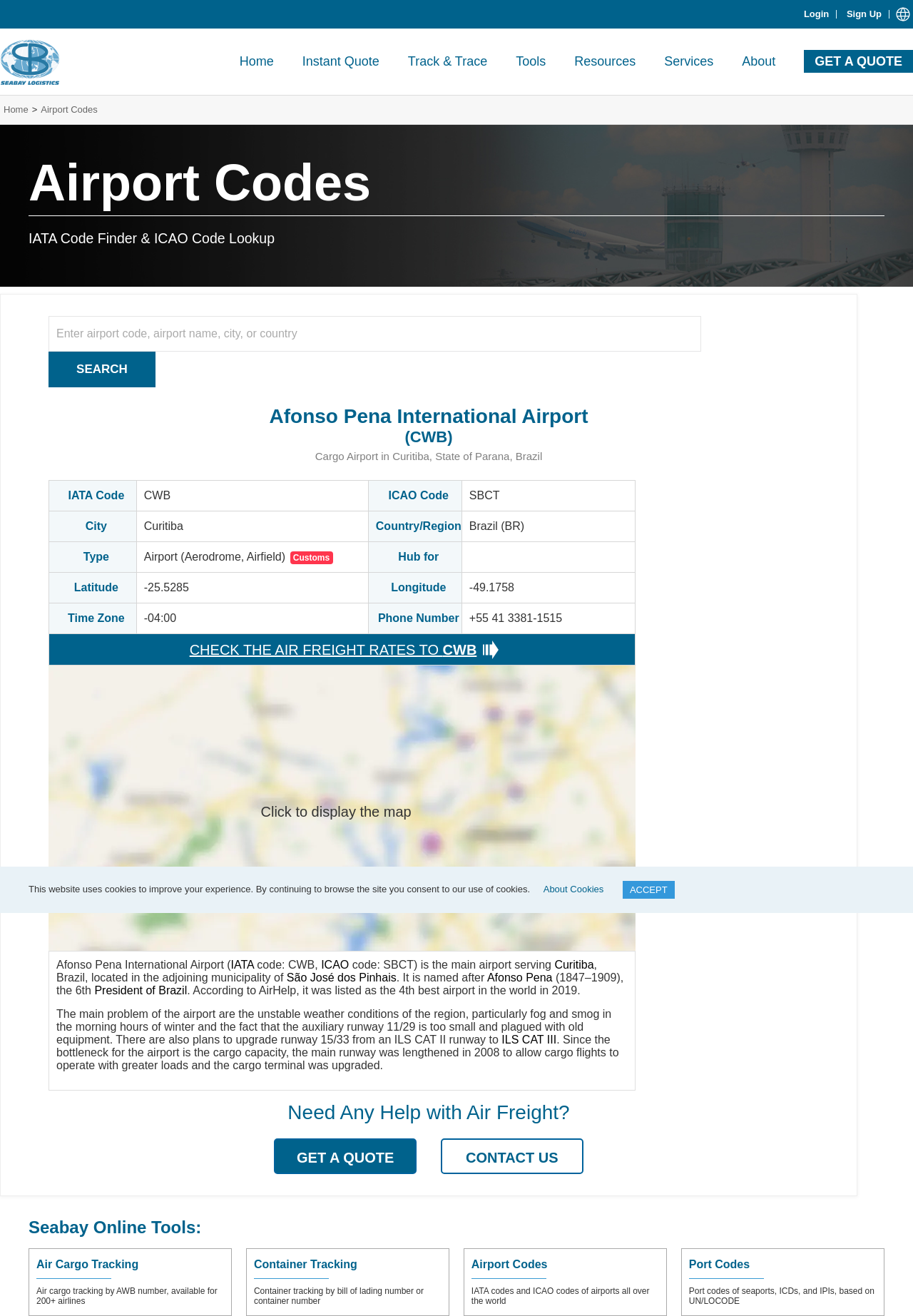Describe the webpage meticulously, covering all significant aspects.

This webpage is about Afonso Pena International Airport, providing detailed information about the airport, including its IATA and ICAO codes, location, and other relevant details. 

At the top of the page, there are several links, including "Login", "Sign Up", and "Home", as well as a logo and a search button. Below these links, there is a horizontal separator line. 

The main content of the page is divided into several sections. The first section is a heading that reads "IATA Code Finder & ICAO Code Lookup". Below this heading, there is a search box where users can enter airport codes, names, cities, or countries to search for airport information. 

The next section provides detailed information about Afonso Pena International Airport, including its IATA and ICAO codes, location, type, latitude, longitude, time zone, and phone number. This information is presented in a table format. 

Following this section, there is a paragraph of text that provides more information about the airport, including its history, location, and facilities. The text also mentions that the airport was listed as the 4th best airport in the world in 2019, according to AirHelp. 

The page also includes several buttons and links, including "GET A QUOTE", "CONTACT US", and "CHECK THE AIR FREIGHT RATES TO CWB". Additionally, there are sections that provide information about air cargo tracking and container tracking. 

At the bottom of the page, there are several links and buttons, including "Seabay Online Tools", "Air Cargo Tracking", and "Container Tracking".